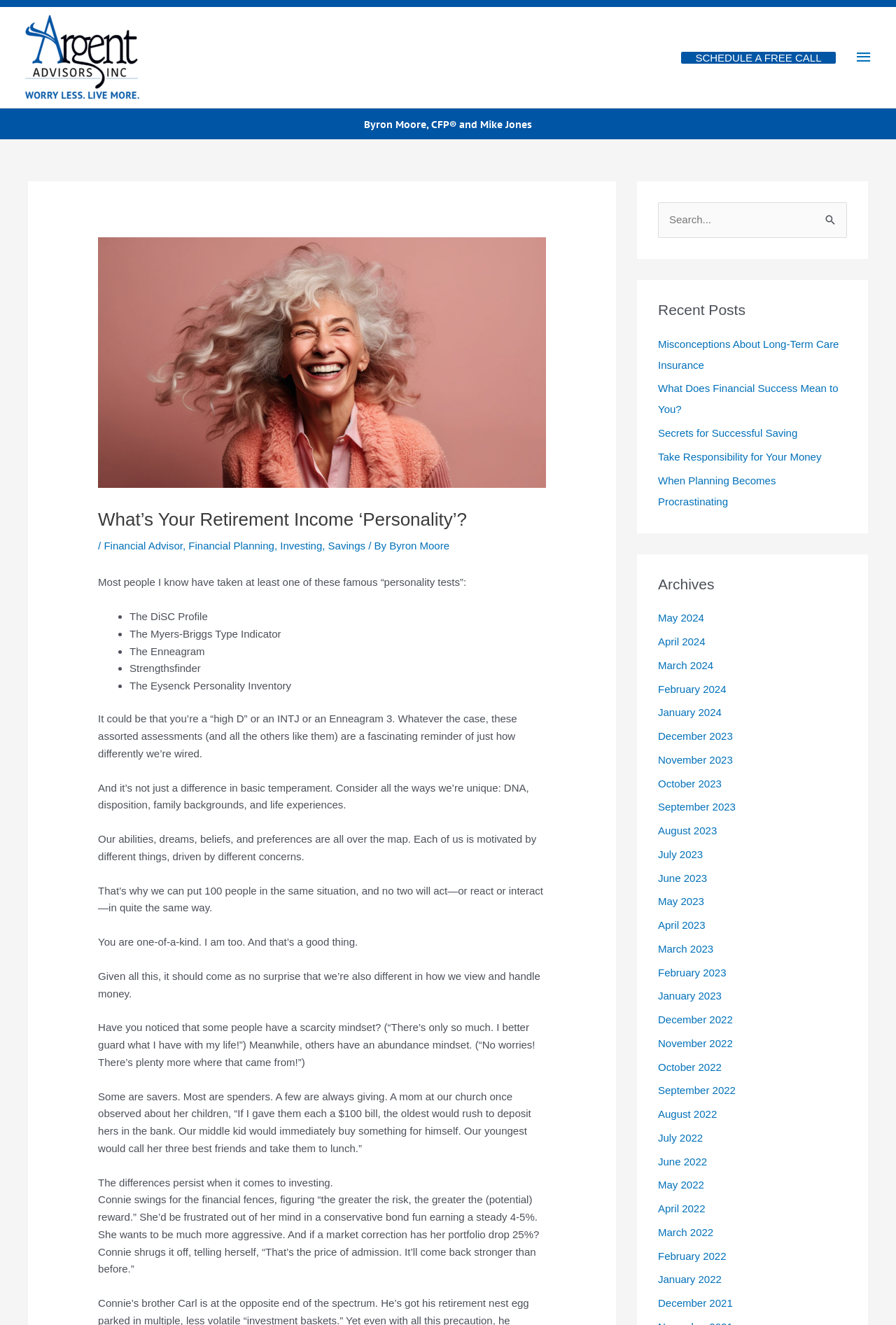Identify the bounding box coordinates for the element that needs to be clicked to fulfill this instruction: "Click the 'SCHEDULE A FREE CALL' link". Provide the coordinates in the format of four float numbers between 0 and 1: [left, top, right, bottom].

[0.76, 0.039, 0.932, 0.048]